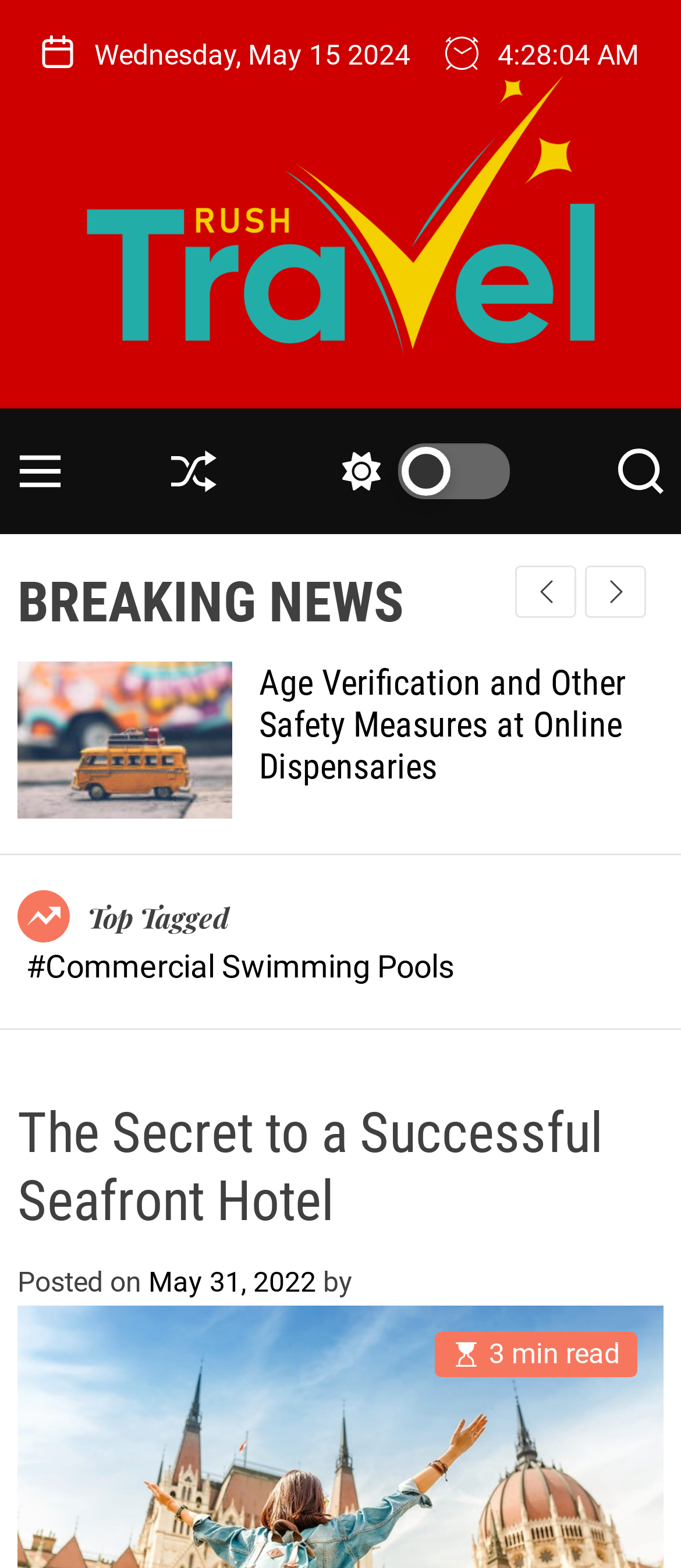Provide the bounding box coordinates of the section that needs to be clicked to accomplish the following instruction: "Open the menu."

[0.026, 0.283, 0.092, 0.318]